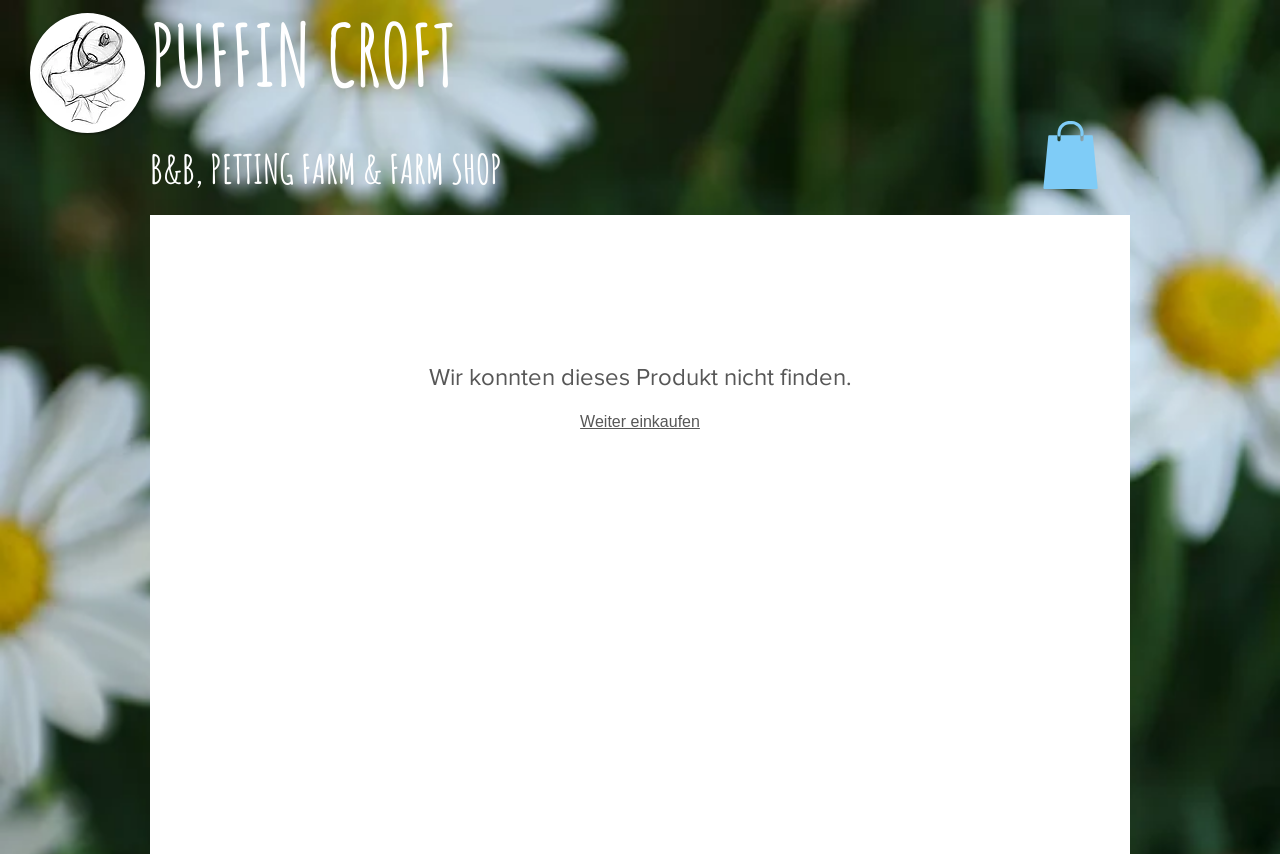Determine the bounding box coordinates of the clickable region to follow the instruction: "Click the button with an image".

[0.814, 0.142, 0.859, 0.221]